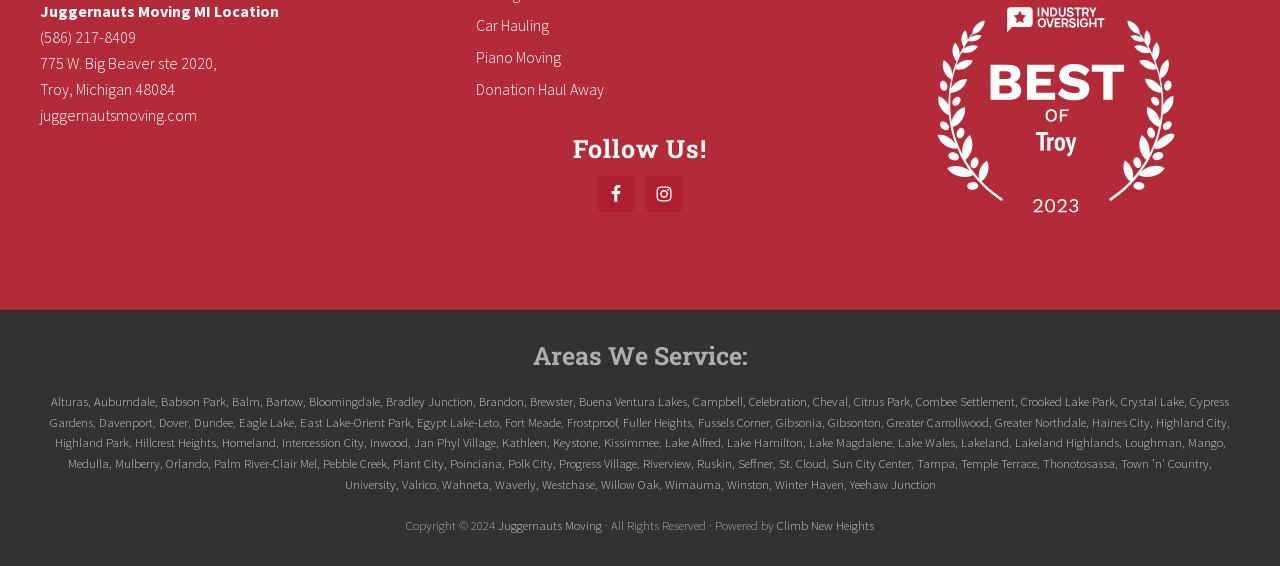Find and indicate the bounding box coordinates of the region you should select to follow the given instruction: "Follow on Facebook".

[0.467, 0.311, 0.495, 0.374]